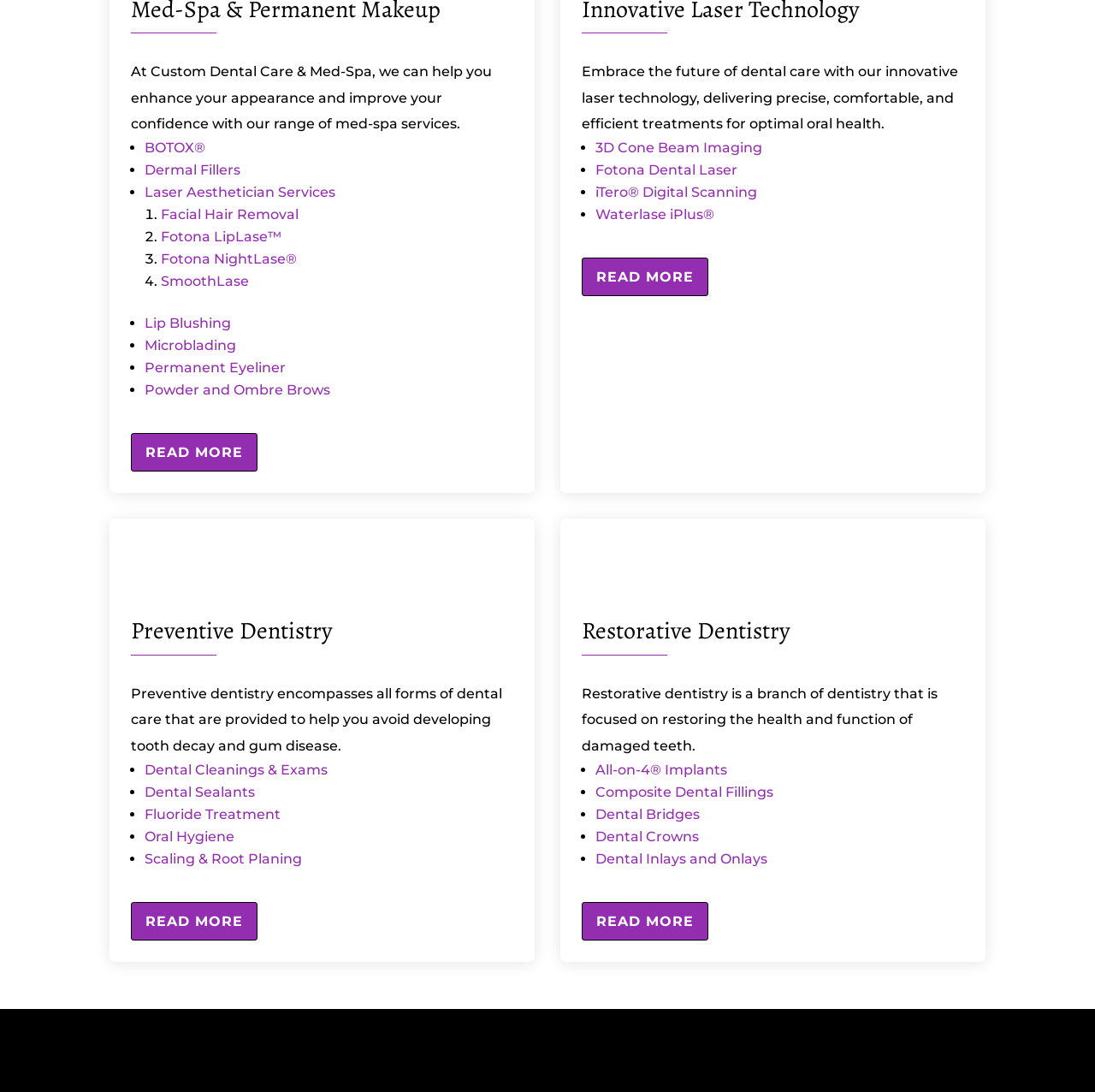Please provide the bounding box coordinates for the element that needs to be clicked to perform the instruction: "Click on the 'ADVERTISE' link". The coordinates must consist of four float numbers between 0 and 1, formatted as [left, top, right, bottom].

None